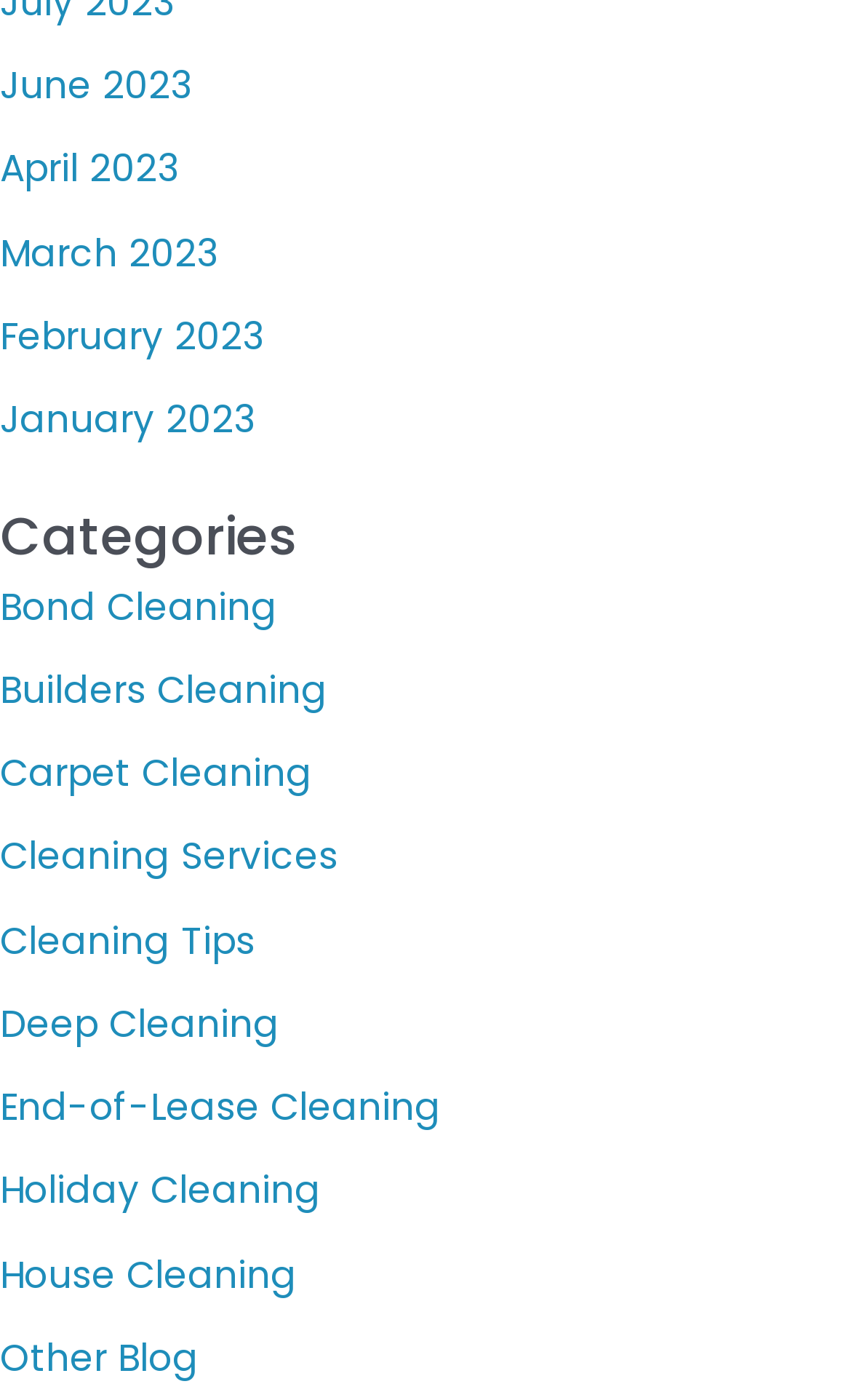How many categories of cleaning services are listed?
Provide a detailed answer to the question using information from the image.

I counted the number of links under the 'Categories' heading and found 10 categories of cleaning services listed.